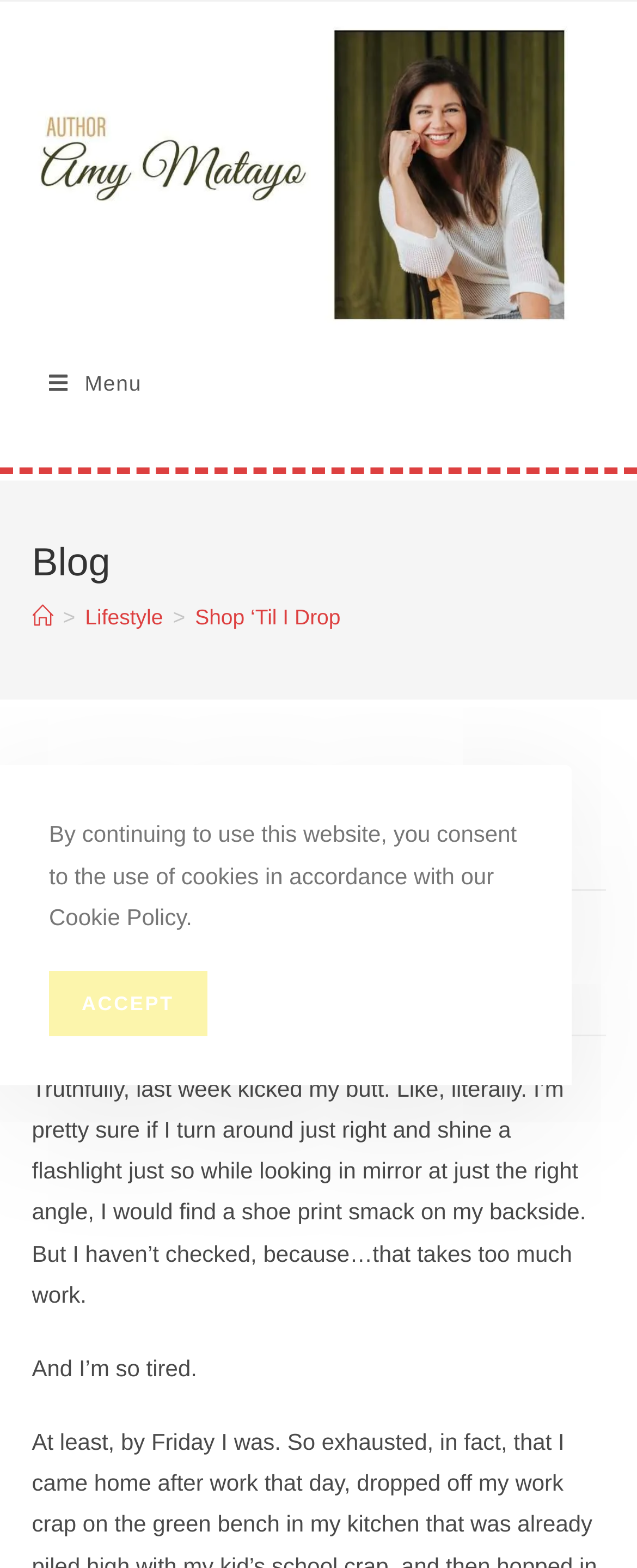Locate the bounding box for the described UI element: "Shop ‘Til I Drop". Ensure the coordinates are four float numbers between 0 and 1, formatted as [left, top, right, bottom].

[0.306, 0.385, 0.535, 0.401]